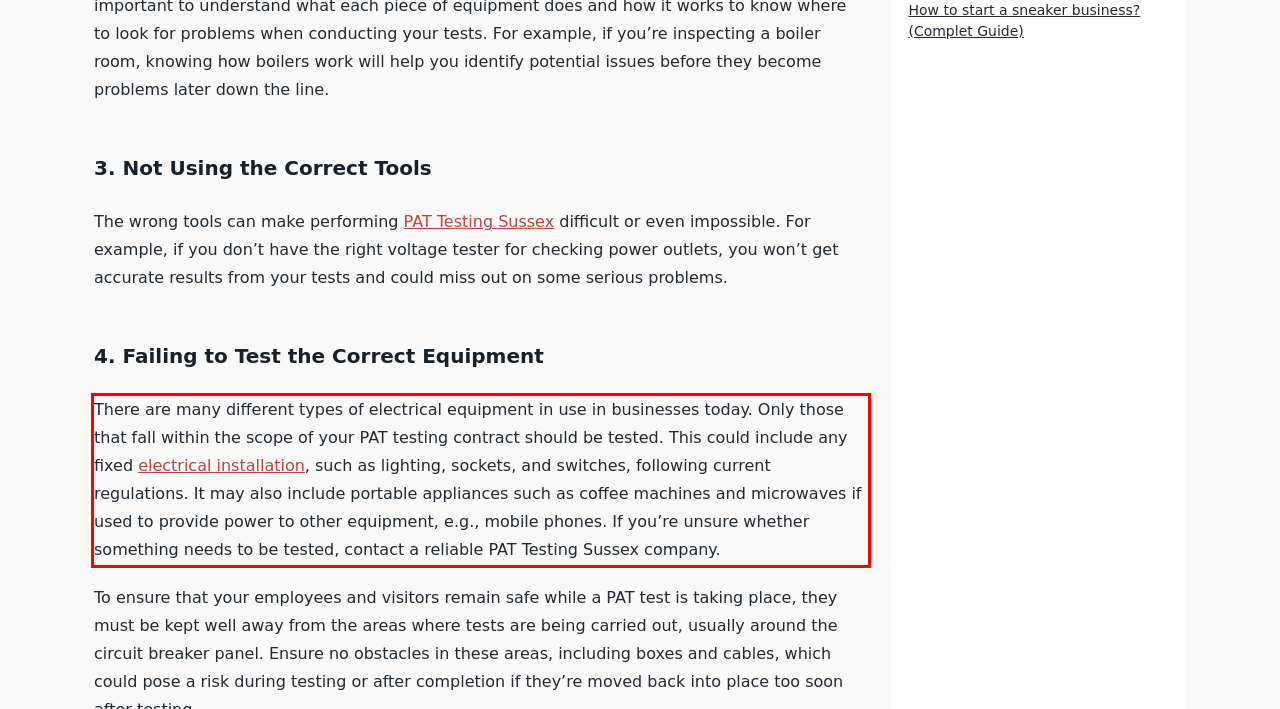Examine the screenshot of the webpage, locate the red bounding box, and perform OCR to extract the text contained within it.

There are many different types of electrical equipment in use in businesses today. Only those that fall within the scope of your PAT testing contract should be tested. This could include any fixed electrical installation, such as lighting, sockets, and switches, following current regulations. It may also include portable appliances such as coffee machines and microwaves if used to provide power to other equipment, e.g., mobile phones. If you’re unsure whether something needs to be tested, contact a reliable PAT Testing Sussex company.